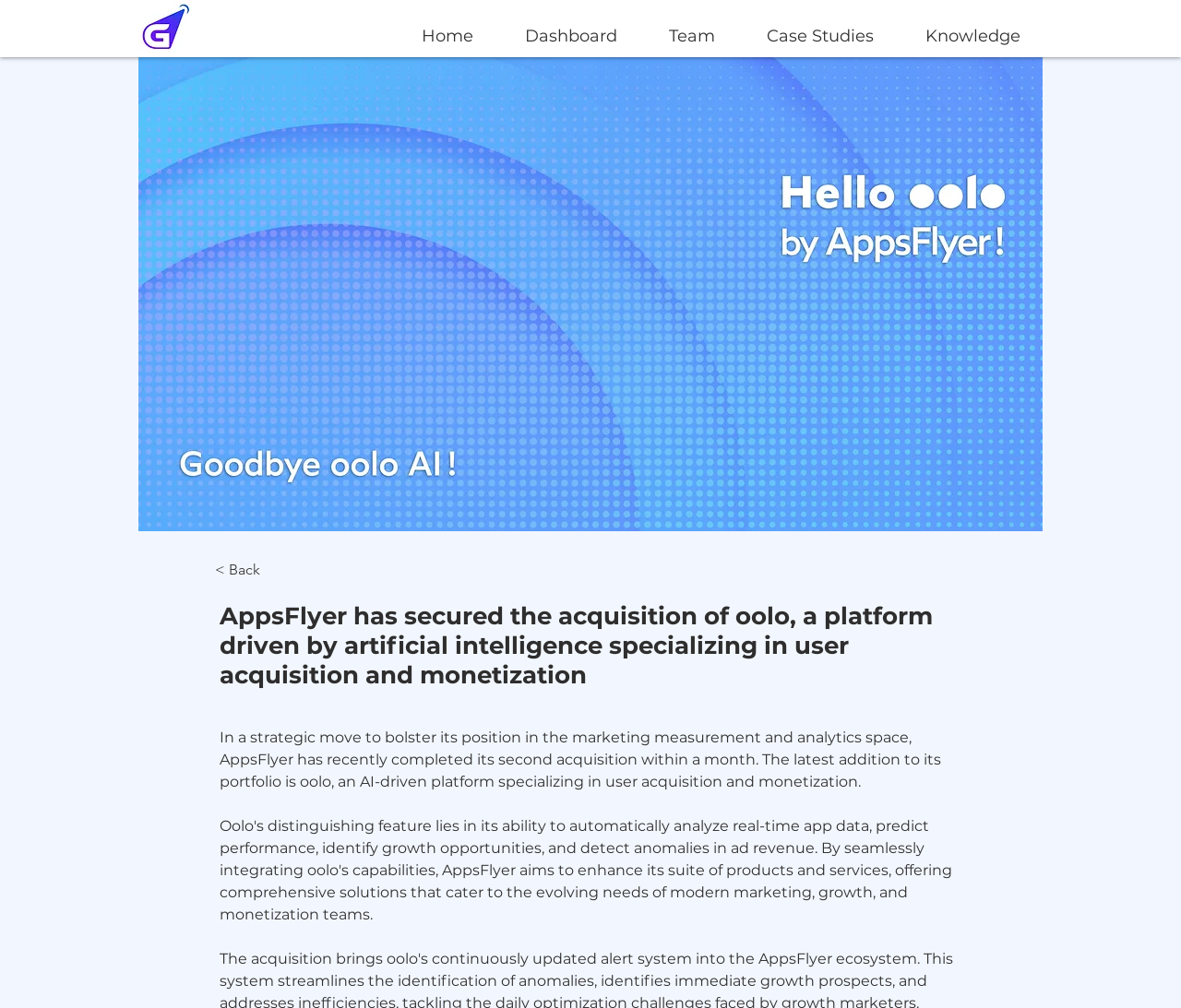Give the bounding box coordinates for the element described by: "Home".

[0.327, 0.007, 0.415, 0.048]